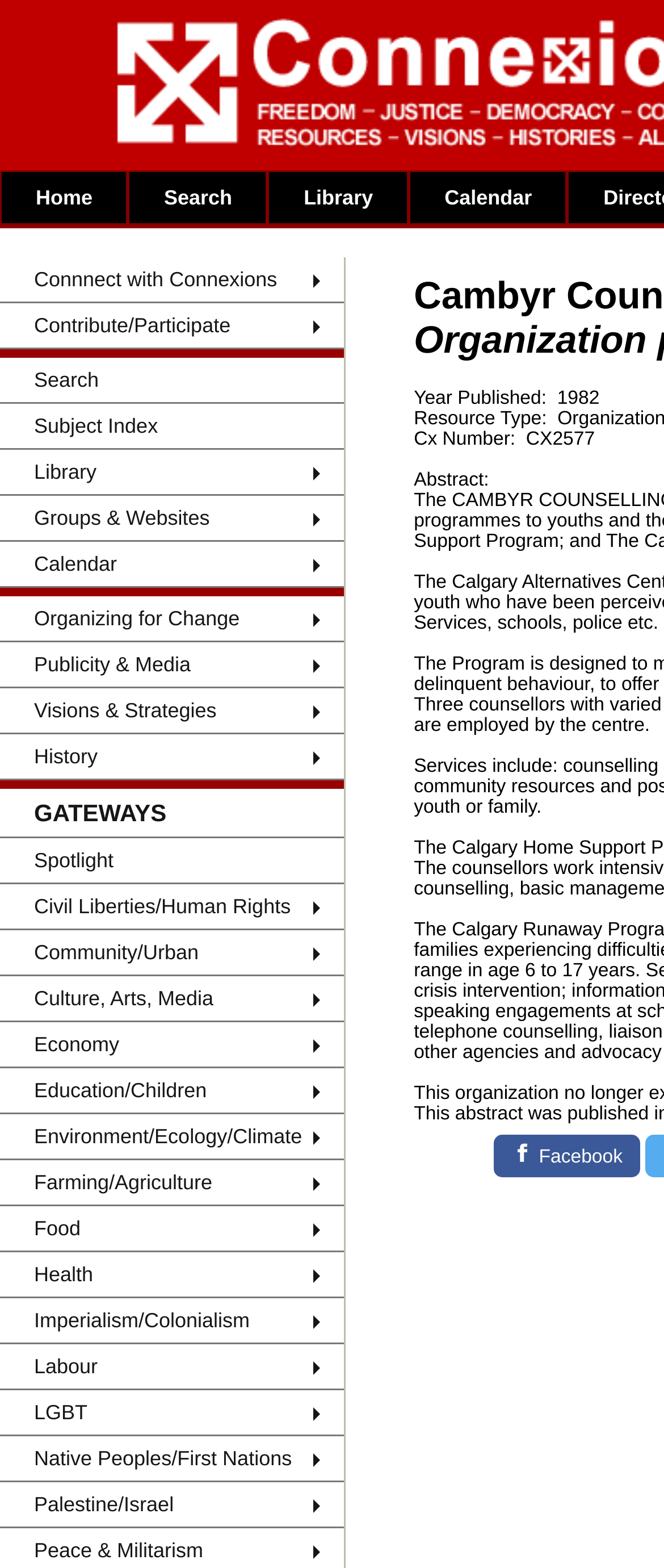Find and generate the main title of the webpage.

Cambyr Counselling Agencies Limited
Organization profile published 1982